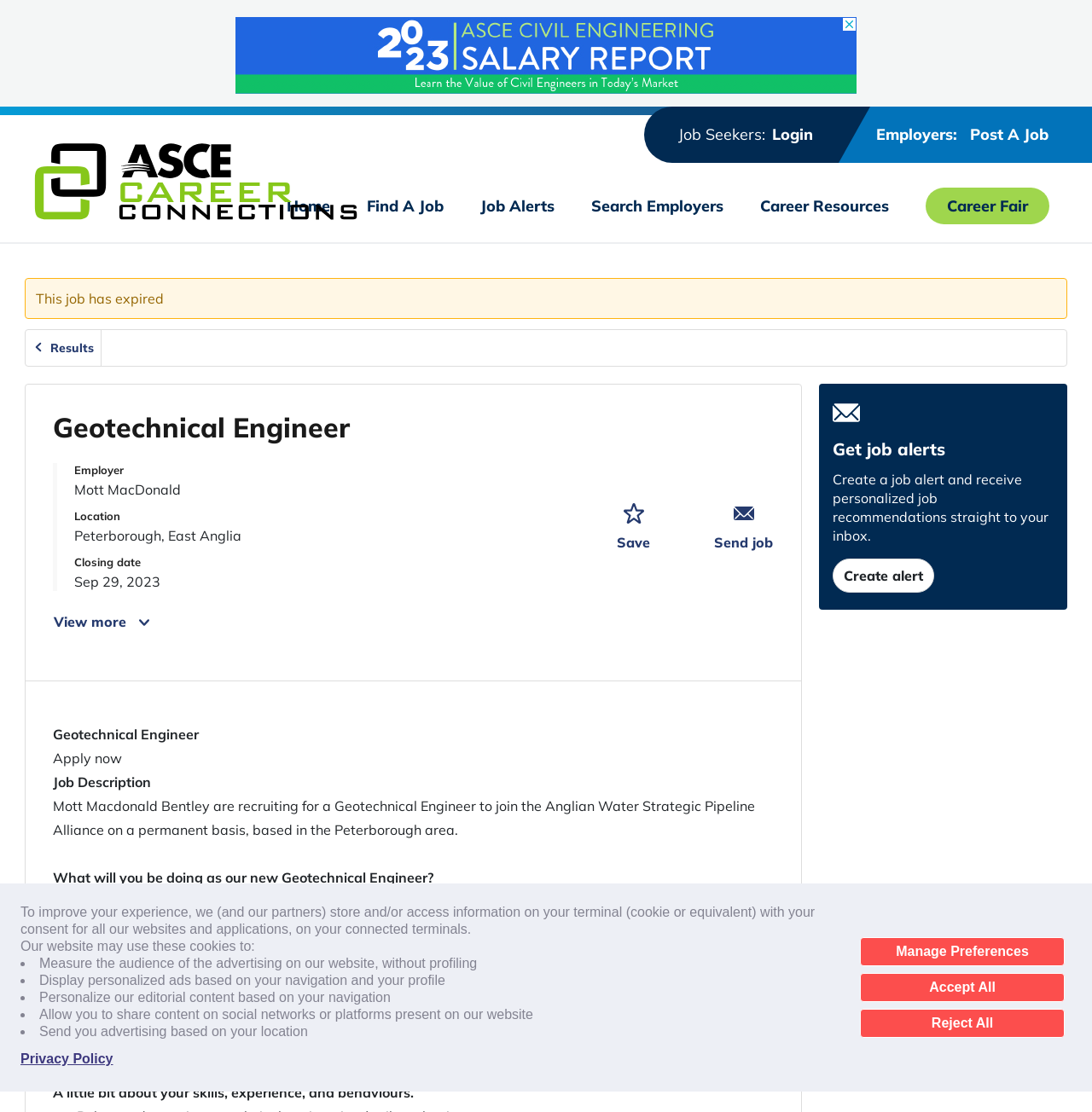Locate the bounding box of the UI element with the following description: "Find a job".

[0.336, 0.176, 0.406, 0.194]